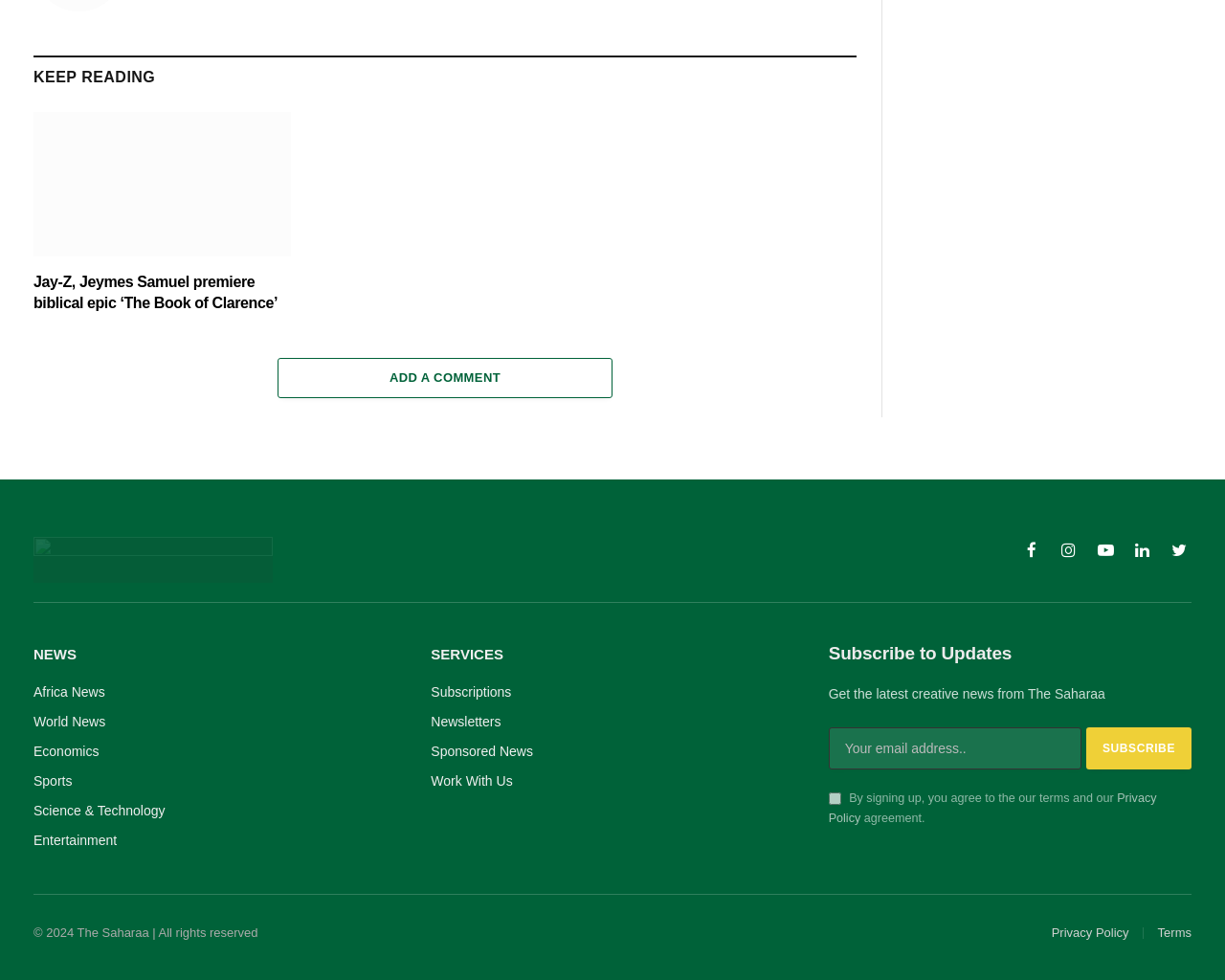Can you provide the bounding box coordinates for the element that should be clicked to implement the instruction: "Add a comment"?

[0.227, 0.365, 0.5, 0.406]